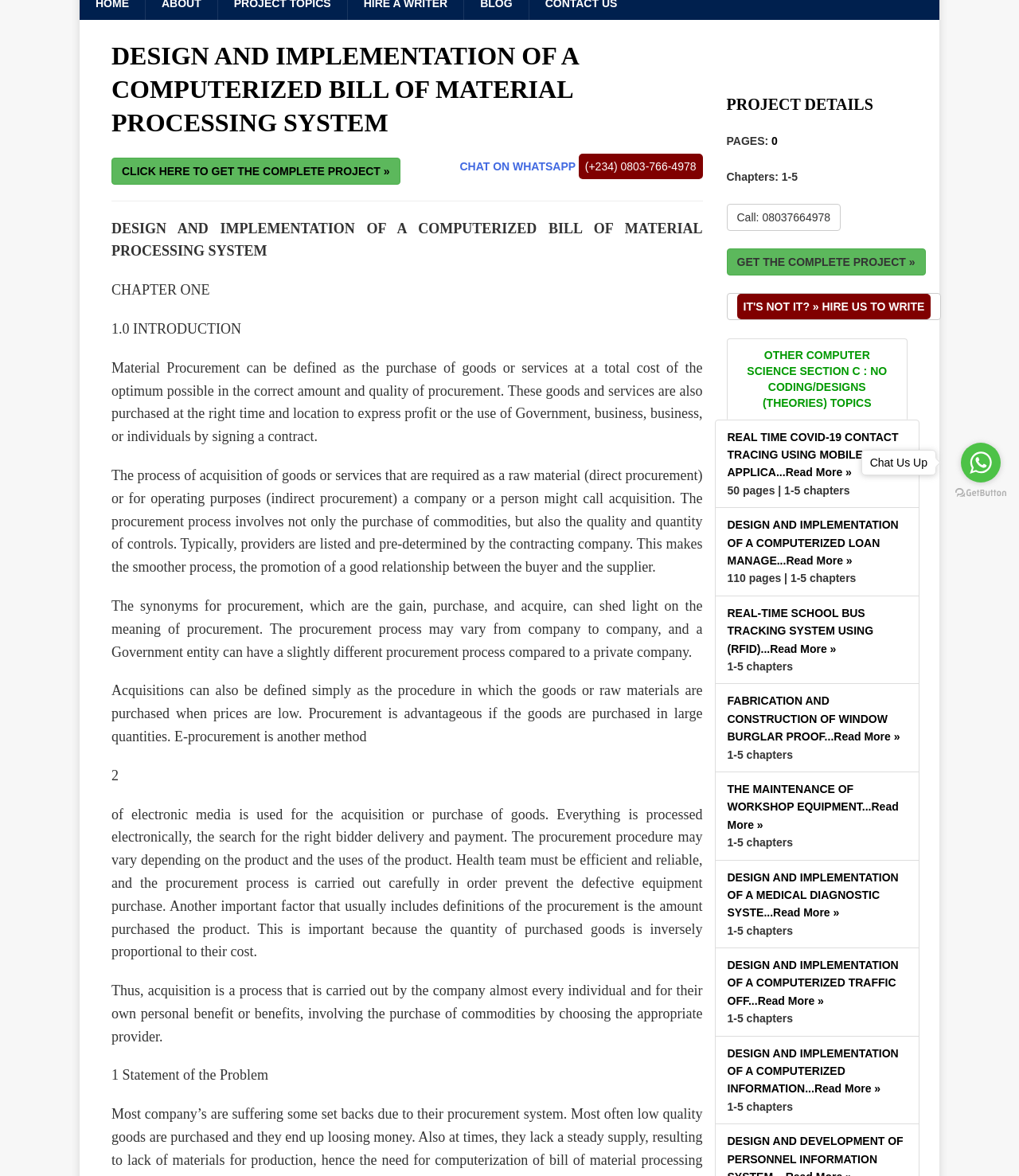Given the element description Call: 08037664978, predict the bounding box coordinates for the UI element in the webpage screenshot. The format should be (top-left x, top-left y, bottom-right x, bottom-right y), and the values should be between 0 and 1.

[0.713, 0.173, 0.825, 0.196]